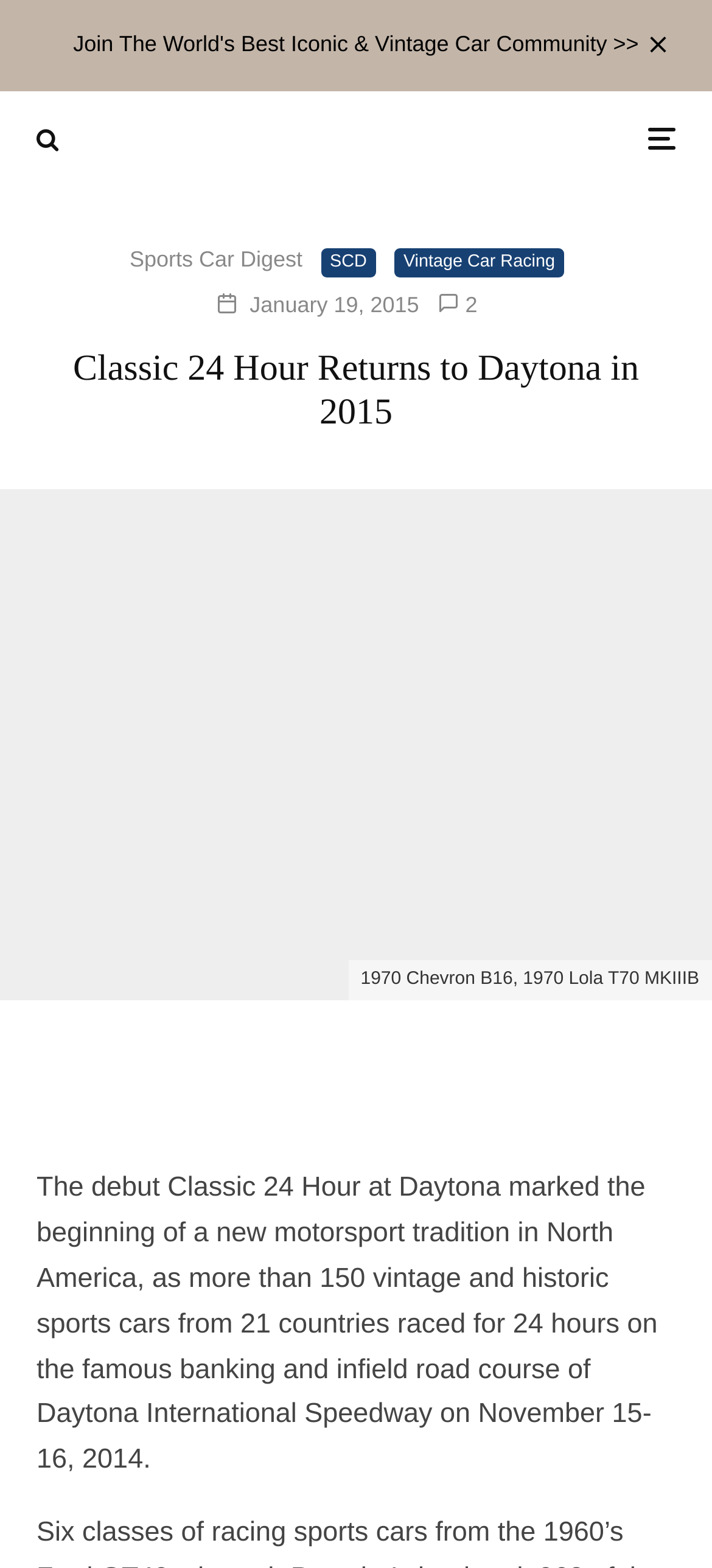Provide the bounding box coordinates for the UI element that is described by this text: "Sports Car Digest". The coordinates should be in the form of four float numbers between 0 and 1: [left, top, right, bottom].

[0.182, 0.157, 0.425, 0.173]